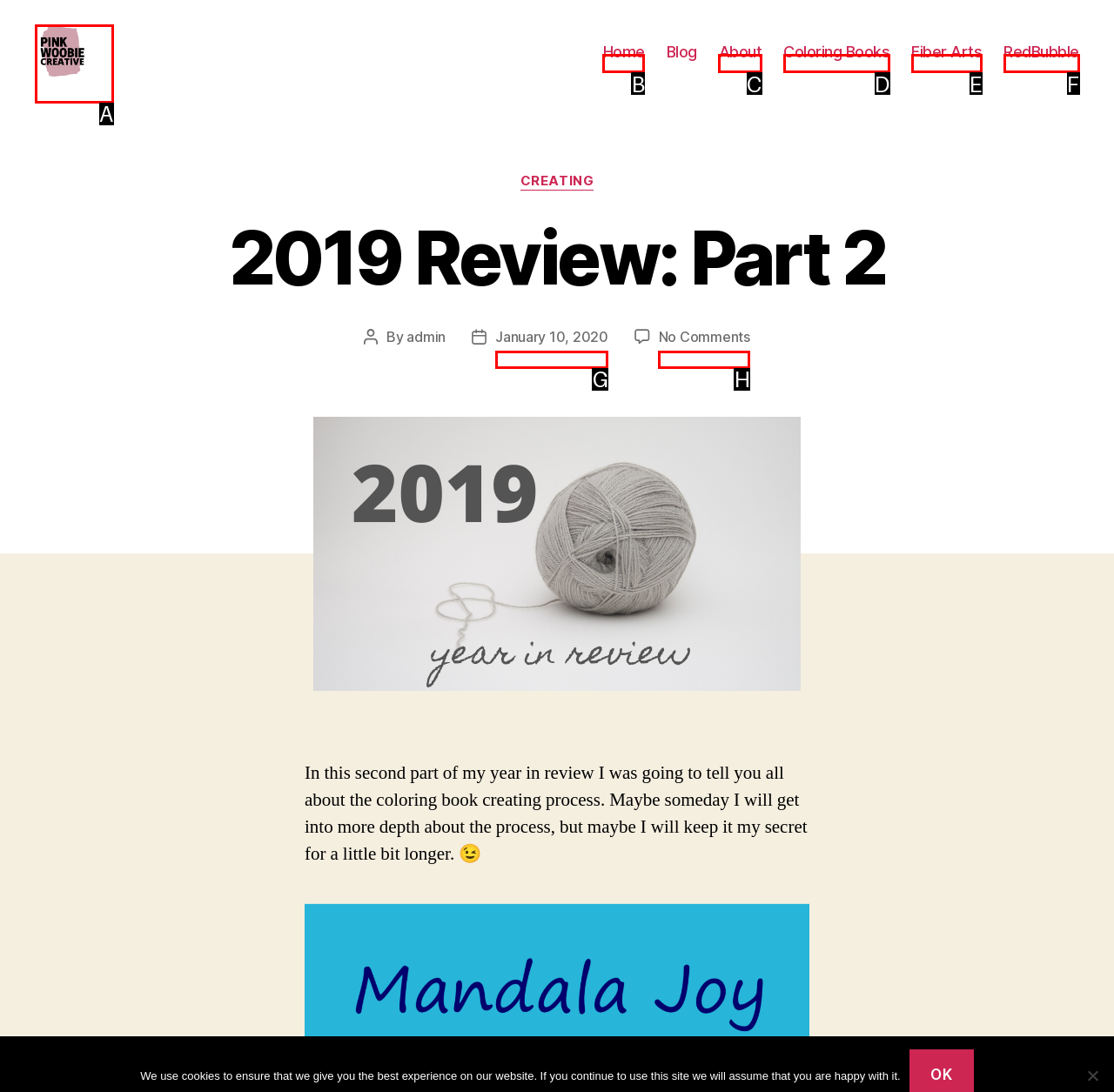Identify the HTML element that corresponds to the description: parent_node: Pink Woobie Creative Provide the letter of the matching option directly from the choices.

A